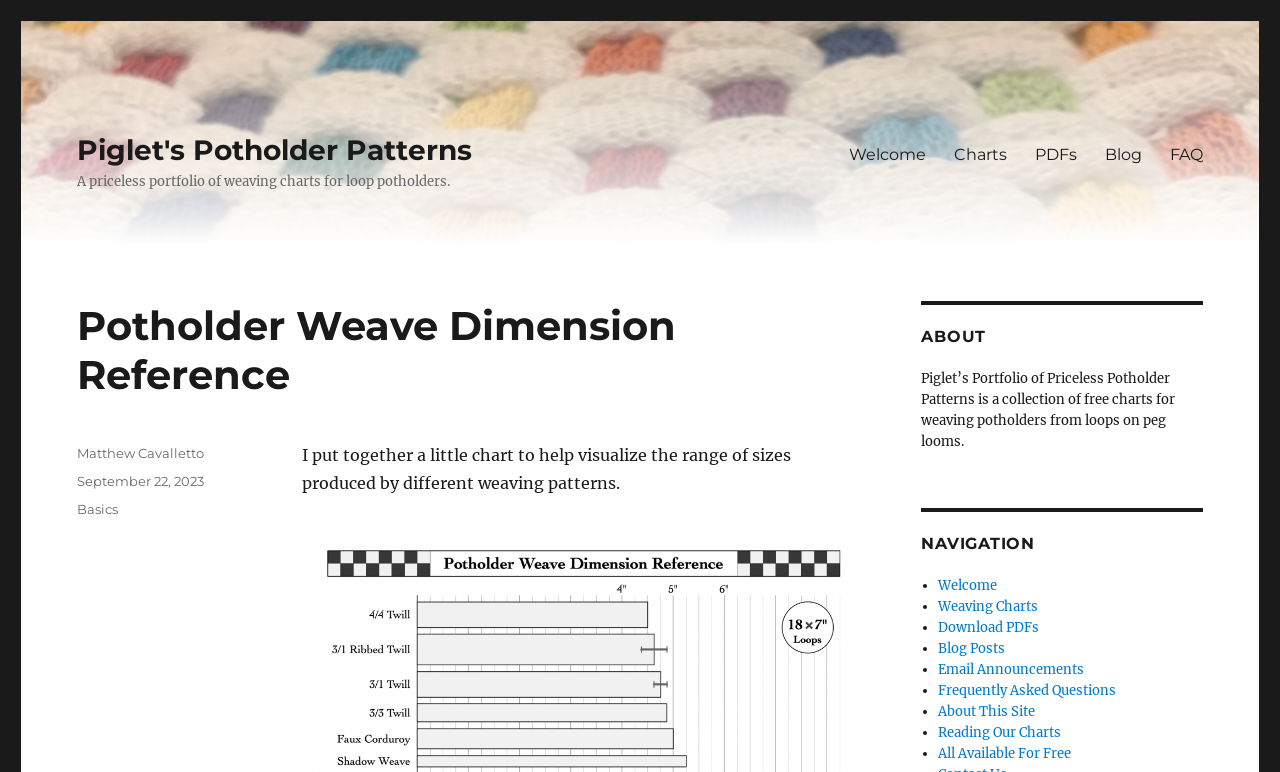Can you find the bounding box coordinates for the element to click on to achieve the instruction: "go to welcome page"?

[0.652, 0.172, 0.734, 0.227]